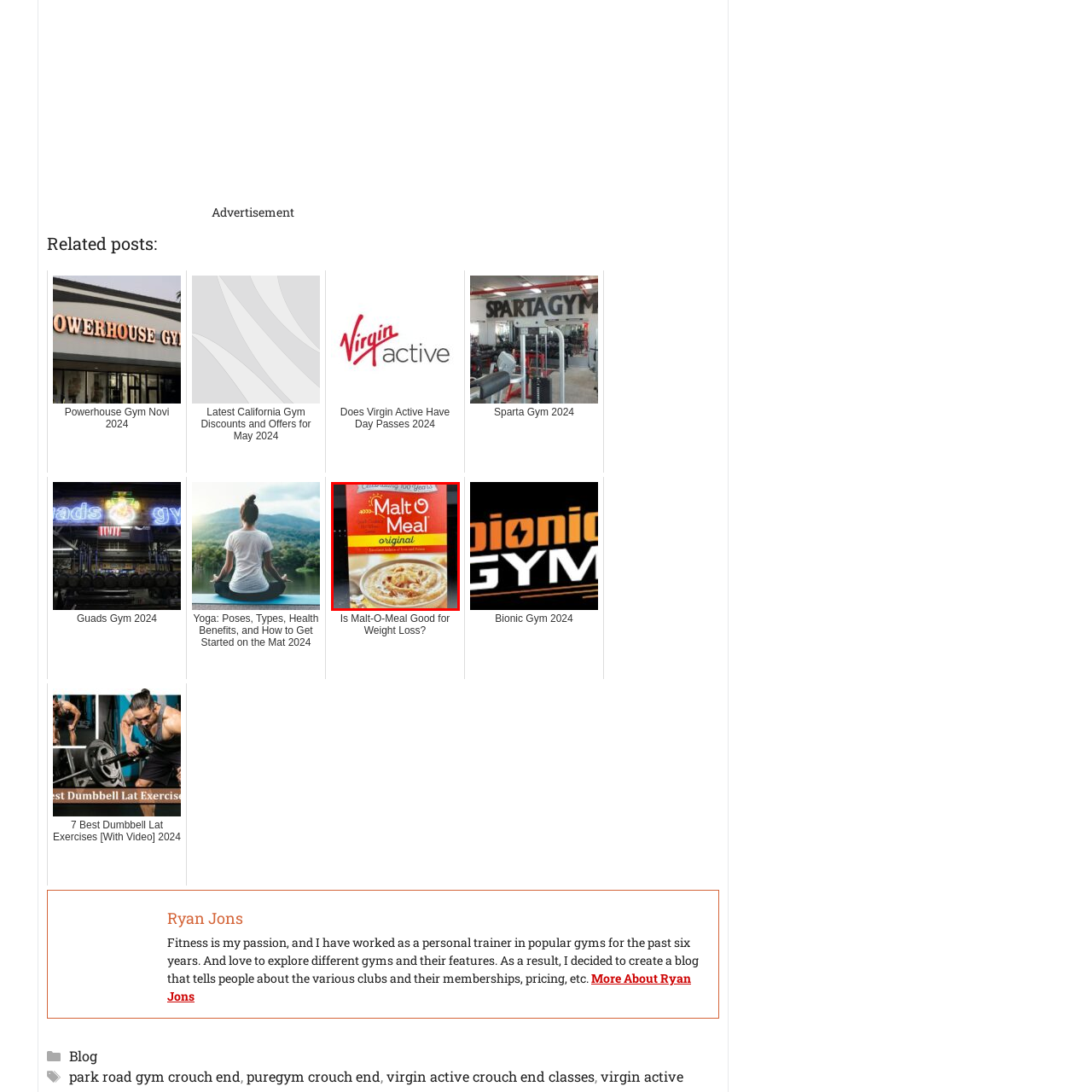Give a detailed account of the visual elements present in the image highlighted by the red border.

The image features a box of Malt-O-Meal original cereal, celebrating its 100-year anniversary. The packaging showcases the brand name prominently in a bright red font at the top, with an illustration of the cereal in a bowl that includes a cream-colored, steaming oatmeal appearance. Below the cereal image, a yellow stripe highlights the word "original," emphasizing its classic formulation. The box notes the cereal's nutritional benefits, stating it is a significant source of iron and fiber, making it a wholesome breakfast option. The overall design combines nostalgia with a vibrant look, appealing to consumers who appreciate both tradition and health in their food choices.